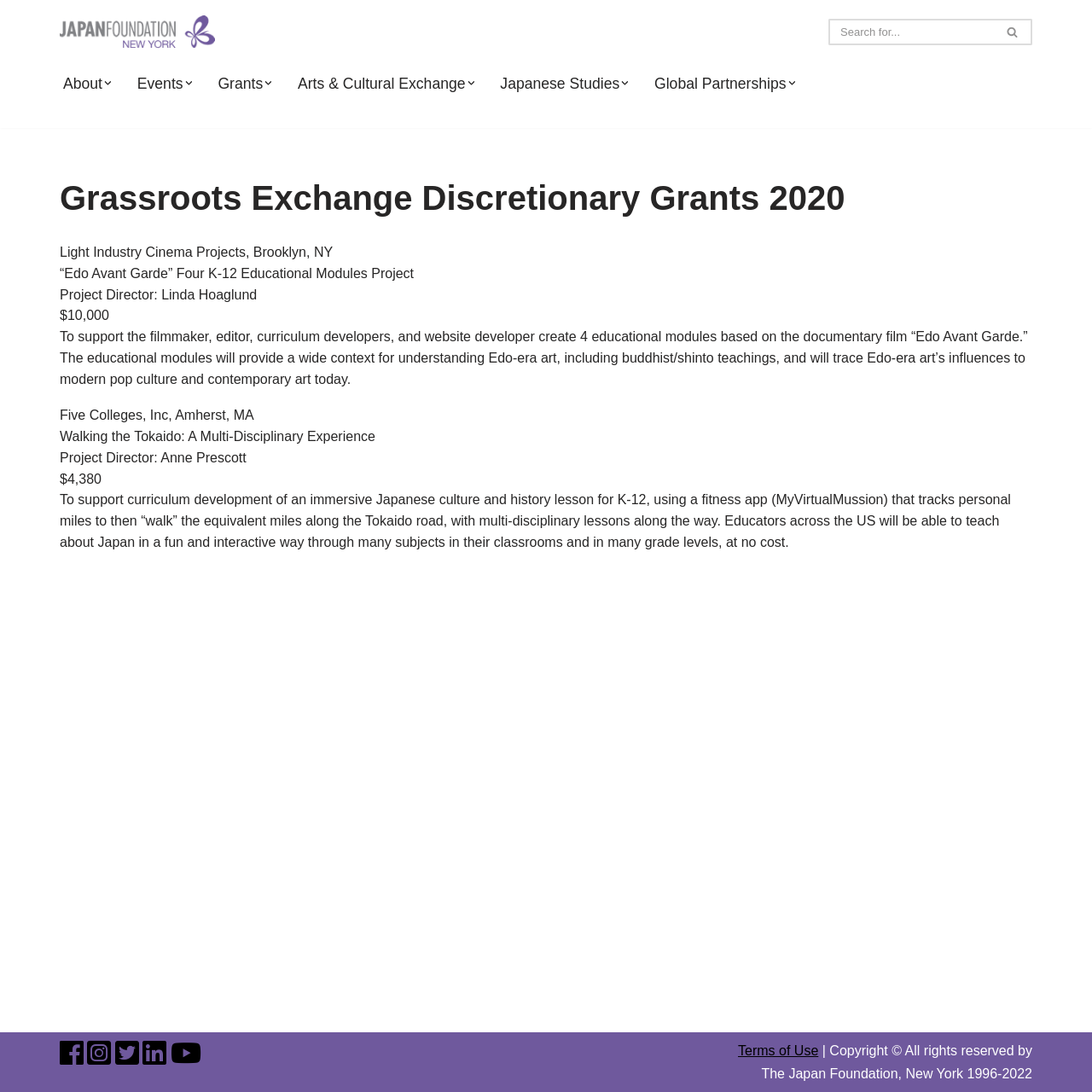What is the purpose of the 'Edo Avant Garde' project?
Please provide a comprehensive answer based on the details in the screenshot.

I read the description of the 'Edo Avant Garde' project and saw that the purpose is to create 4 educational modules based on the documentary film 'Edo Avant Garde'.